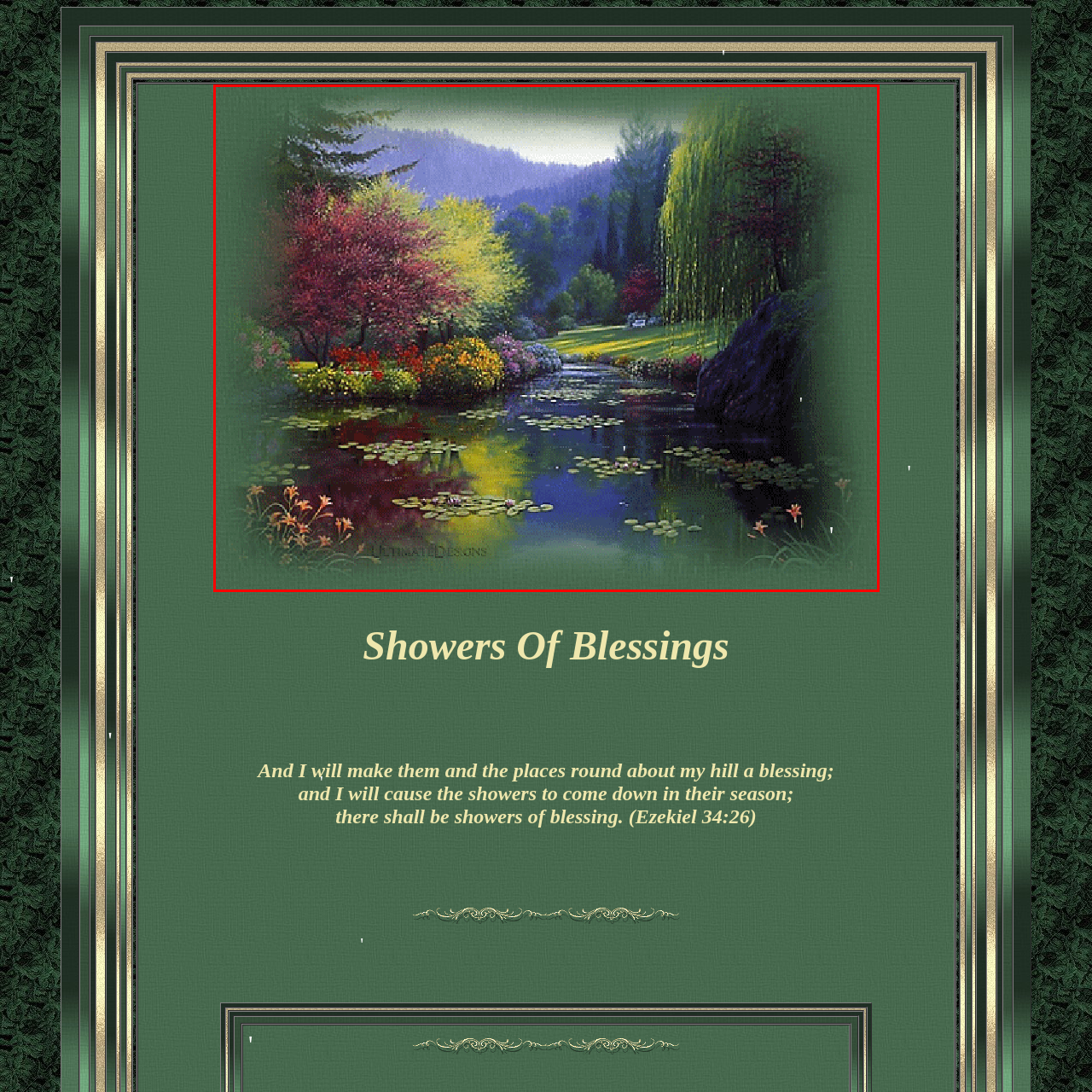What is floating on the surface of the pond?
Focus on the image inside the red bounding box and offer a thorough and detailed answer to the question.

According to the caption, 'Lily pads float gracefully on the surface' of the pond, indicating that they are the objects floating on the water.